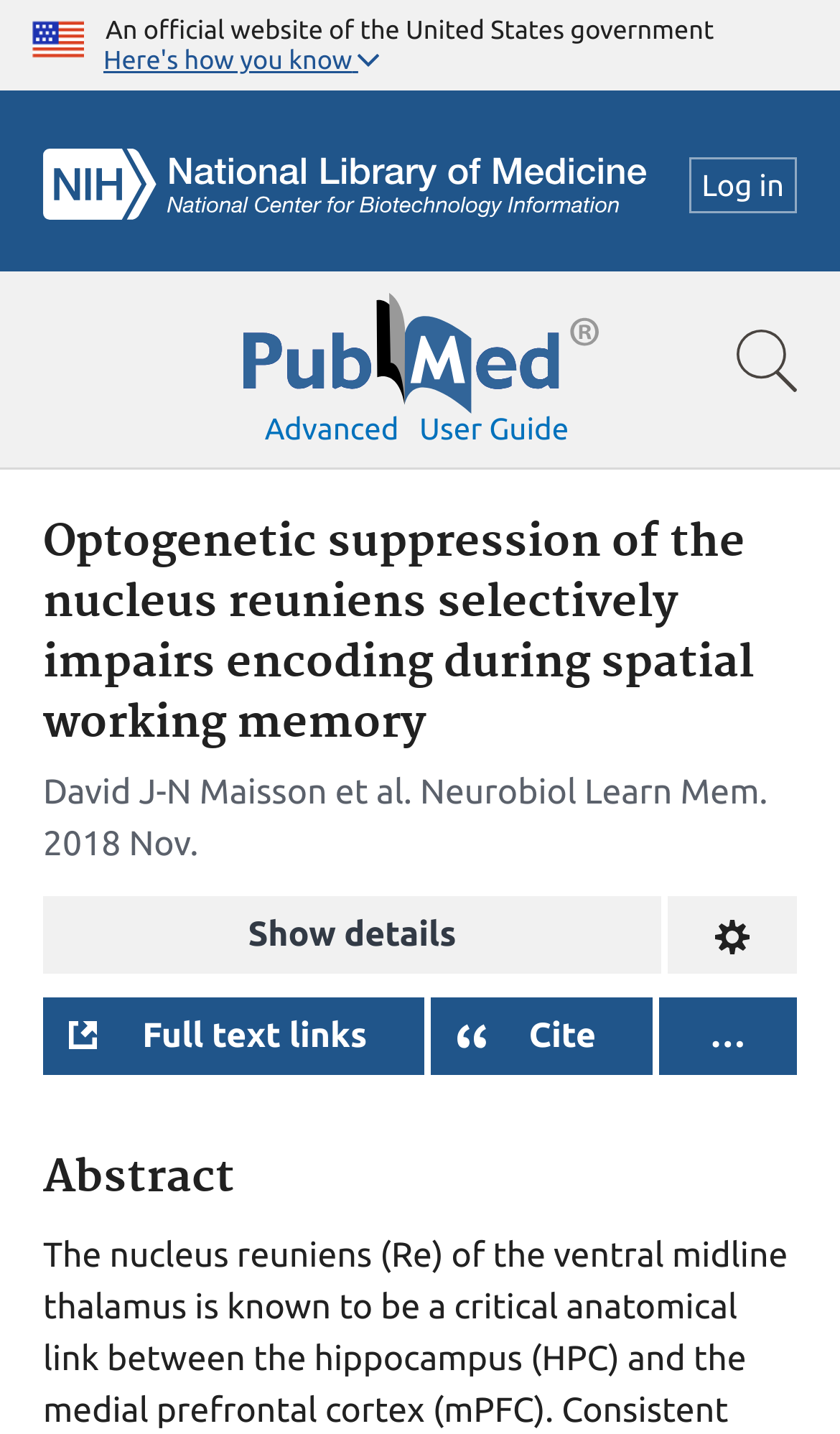What is the title of the article?
Respond to the question with a single word or phrase according to the image.

Optogenetic suppression of the nucleus reuniens selectively impairs encoding during spatial working memory